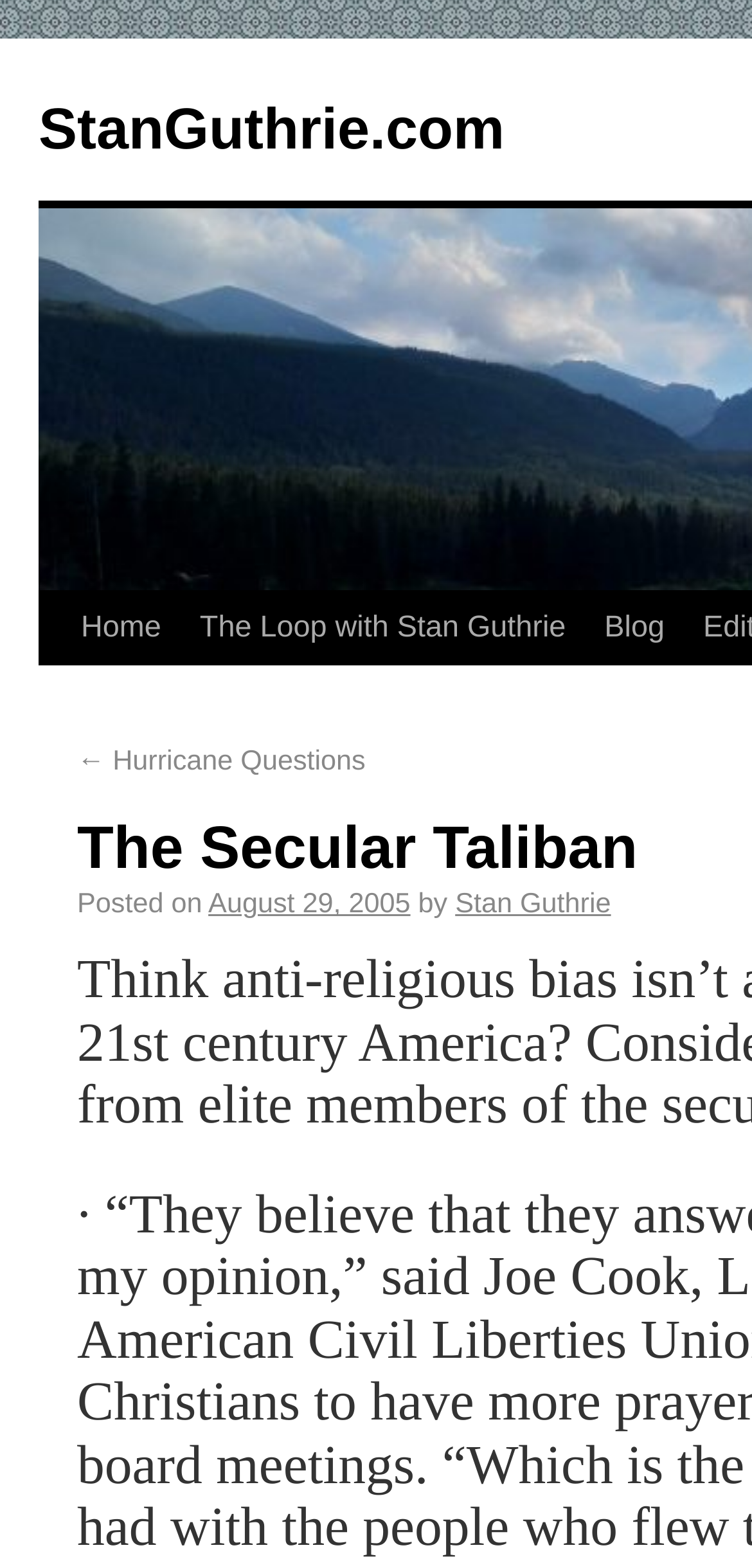Determine the bounding box for the UI element that matches this description: "The Loop with Stan Guthrie".

[0.222, 0.378, 0.679, 0.471]